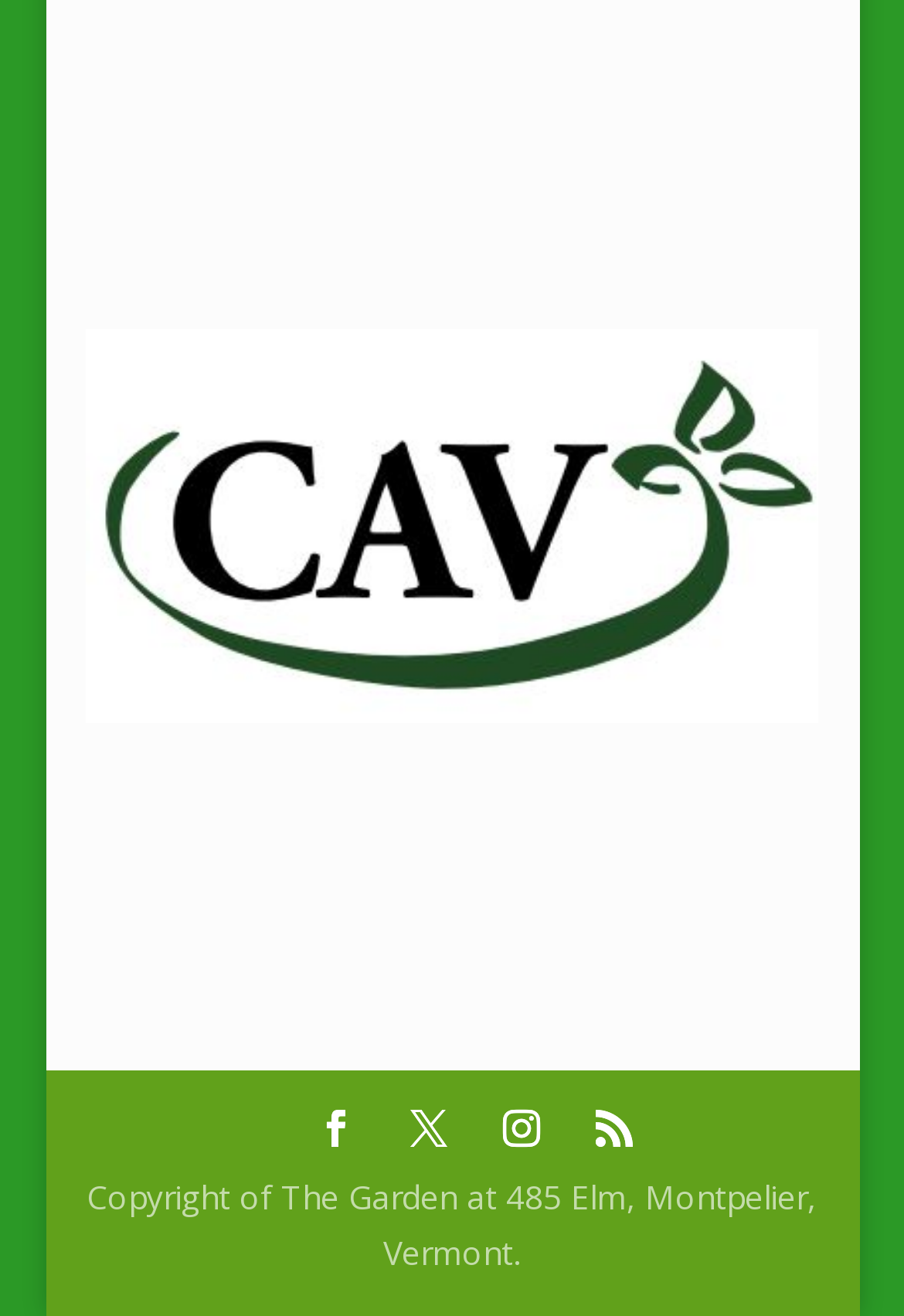Answer the question with a single word or phrase: 
What is the copyright information?

Copyright of The Garden at 485 Elm, Montpelier, Vermont.